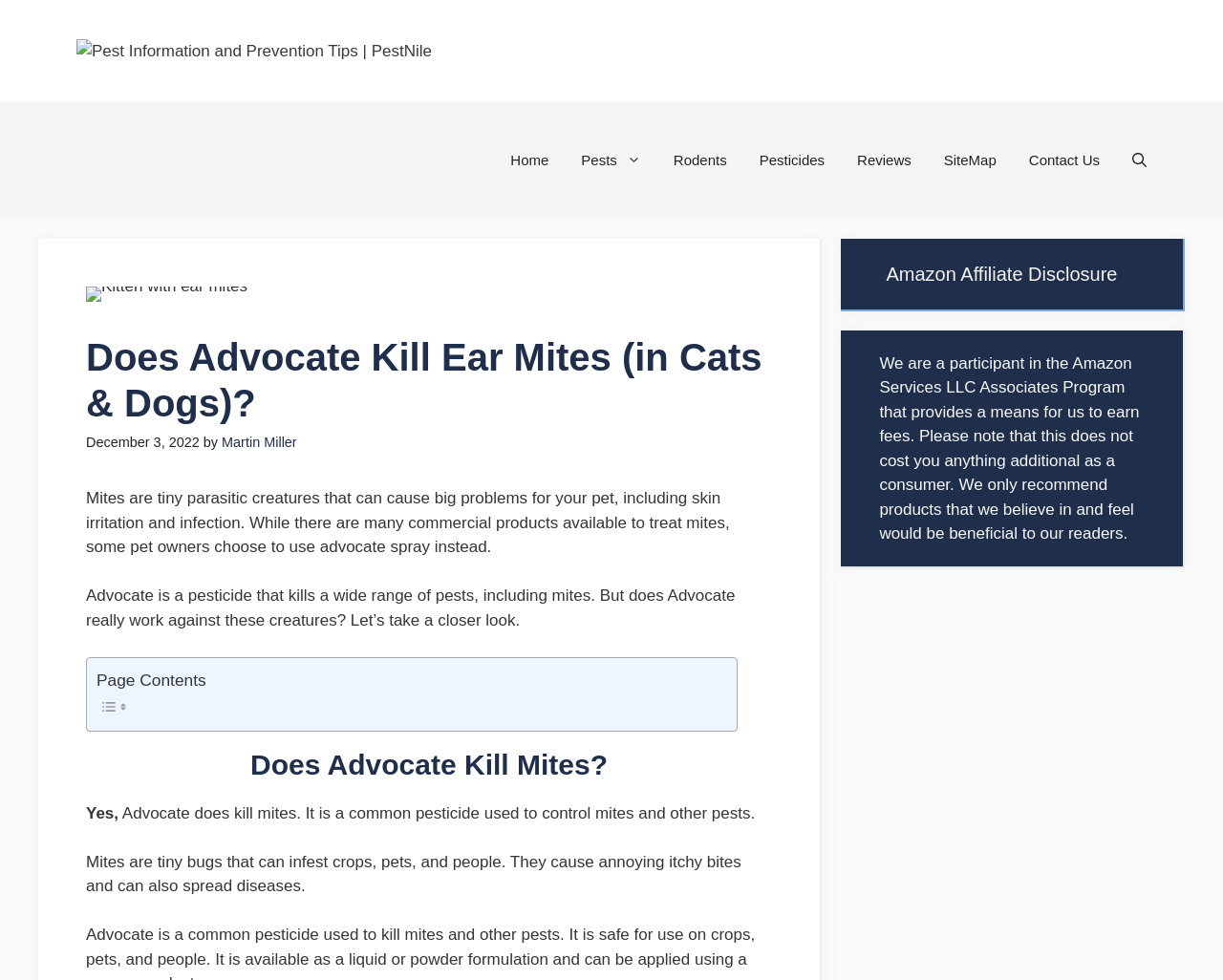Using the information shown in the image, answer the question with as much detail as possible: What type of creatures are mites?

According to the webpage, mites are tiny parasitic creatures that can cause big problems for pets, including skin irritation and infection.